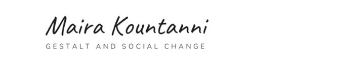Please answer the following question using a single word or phrase: 
What is the aesthetic of the image?

Modern and minimalistic